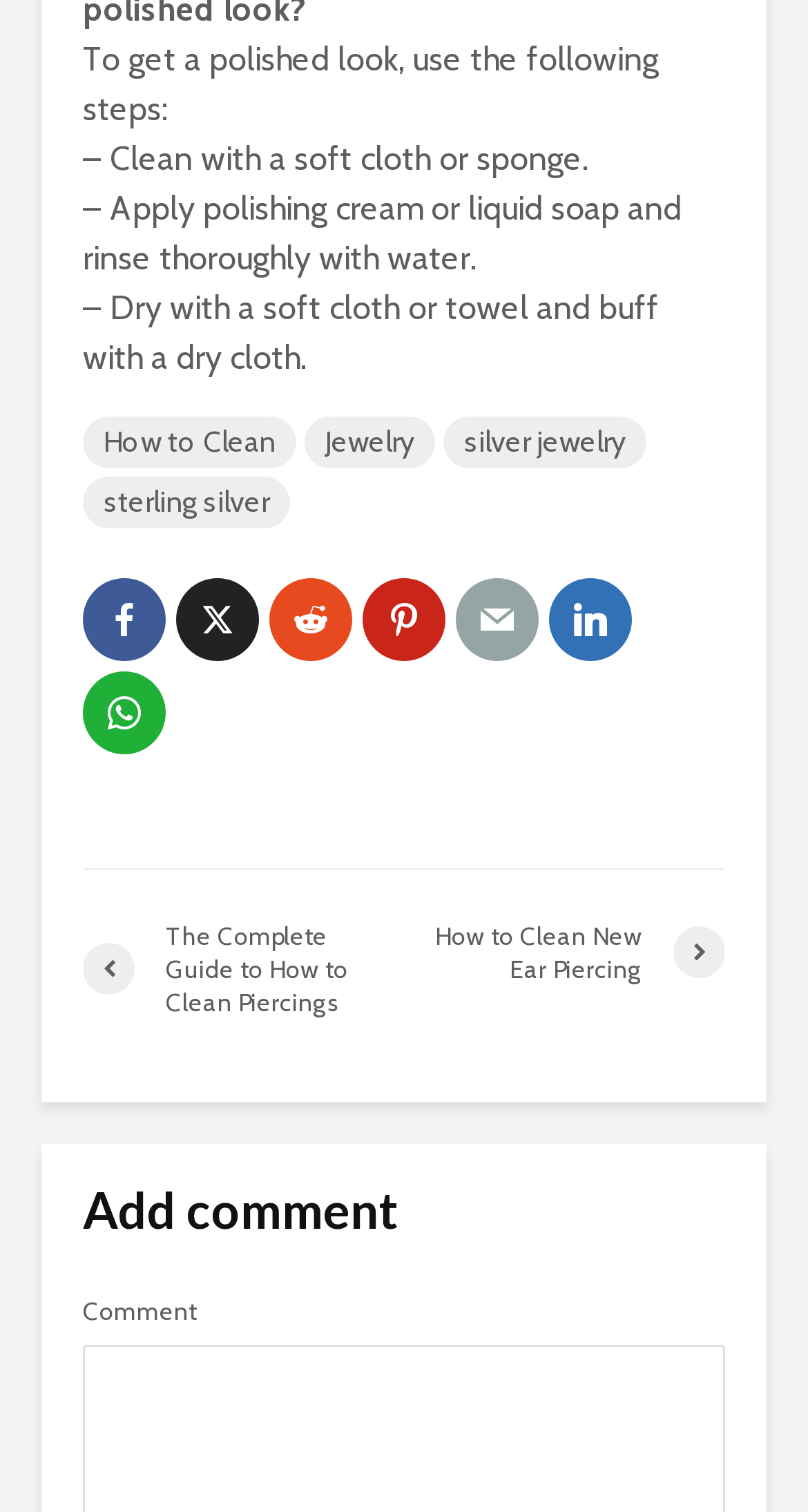Is there a comment section on the webpage?
Examine the screenshot and reply with a single word or phrase.

Yes